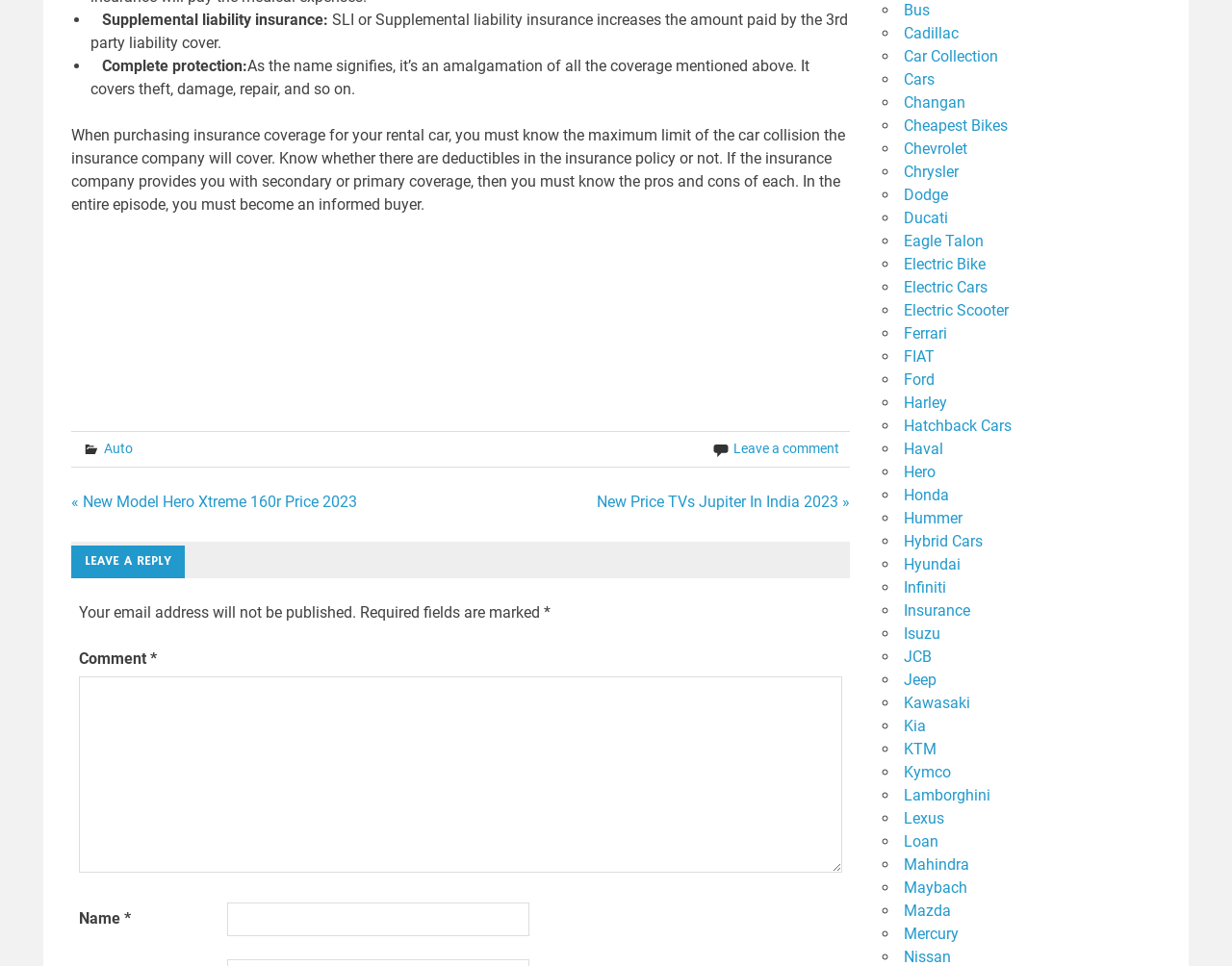For the element described, predict the bounding box coordinates as (top-left x, top-left y, bottom-right x, bottom-right y). All values should be between 0 and 1. Element description: Kawasaki

[0.733, 0.718, 0.787, 0.737]